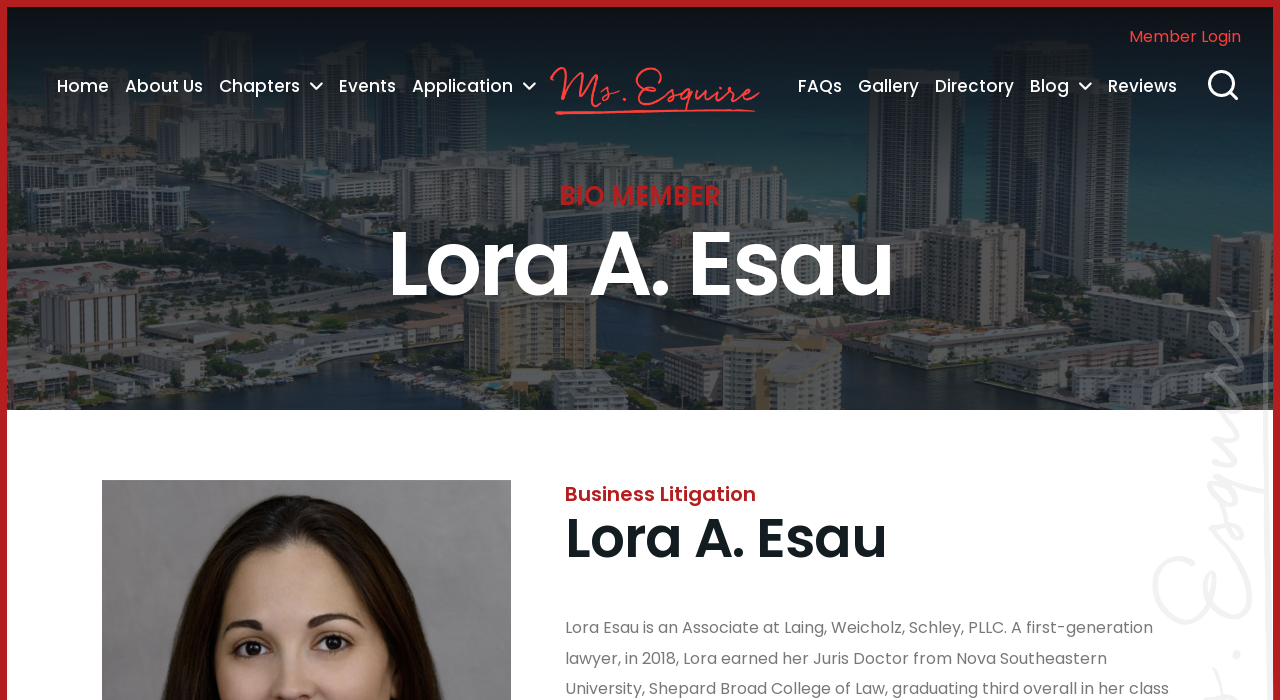Create a detailed summary of all the visual and textual information on the webpage.

This webpage is about Lora A. Esau, an Associate at Laing, Weicholz, Schley, PLLC. At the top right corner, there is a "Member Login" link. Below it, there is a logo with the text "Ms. Esquire" and an image with the same name. 

On the top left, there is a navigation menu with links to "Home", "About Us", "Chapters", "Events", "Application", and others. The "Chapters" link is followed by several chapter links, including "Miami Chapter 1", "Fort Lauderdale Chapter 1", and others.

In the main content area, there are three headings. The first heading, "BIO MEMBER", is at the top, followed by a heading with Lora A. Esau's name. Below these headings, there is a section with two more headings, "Business Litigation" and another one with Lora A. Esau's name again.